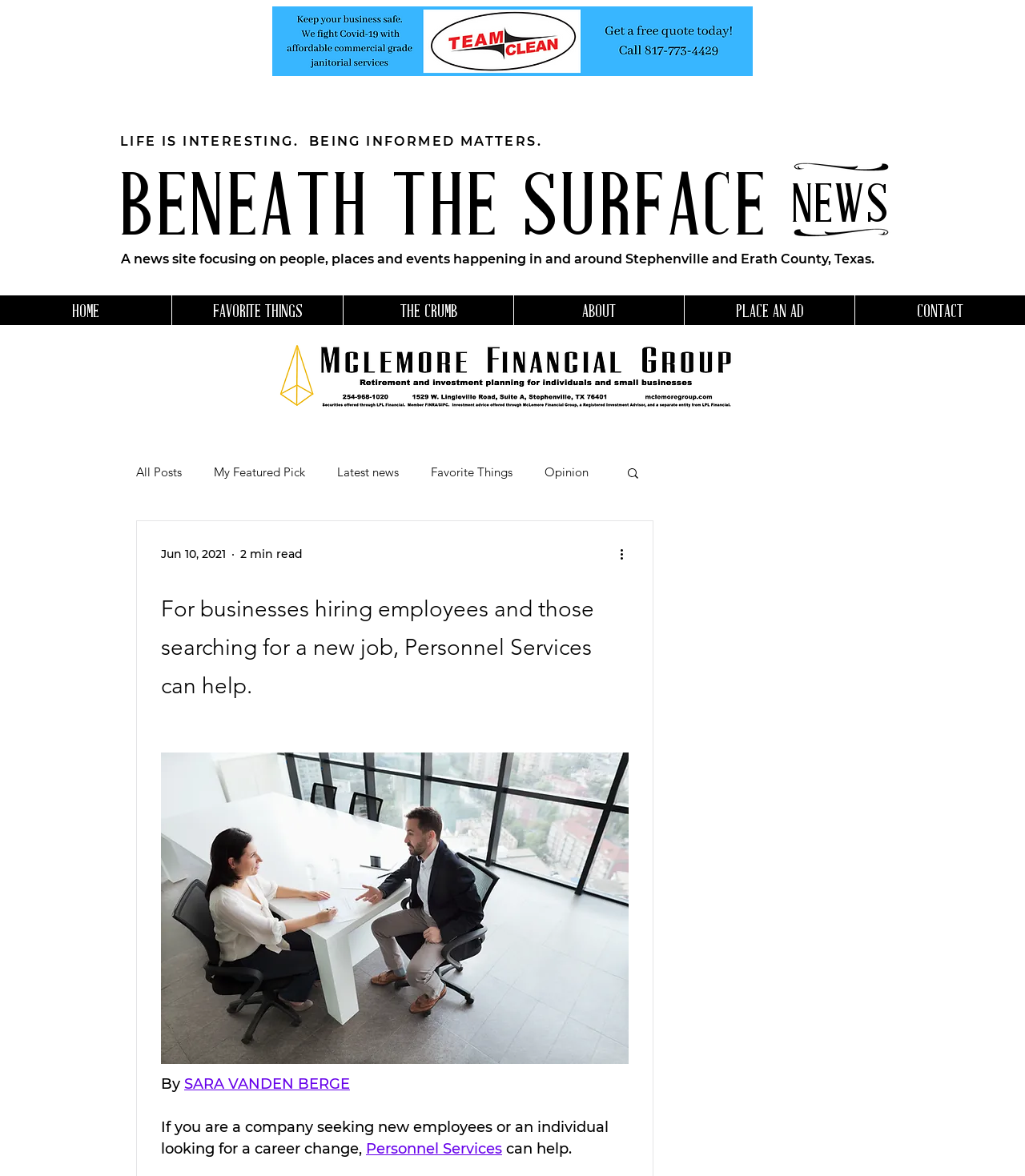Please mark the clickable region by giving the bounding box coordinates needed to complete this instruction: "Explore the 'BENEATH THE SURFACE' section".

[0.117, 0.143, 0.75, 0.219]